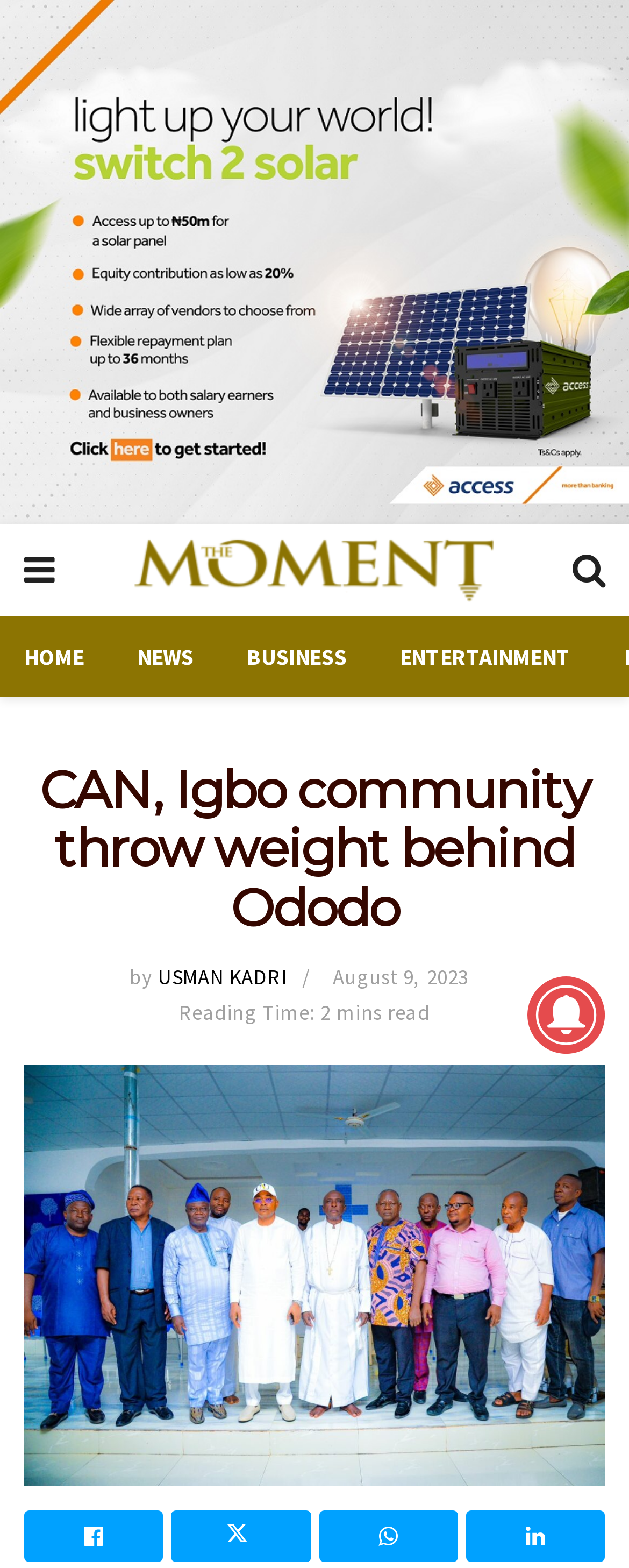Please provide a brief answer to the question using only one word or phrase: 
What is the category of the news article?

NEWS